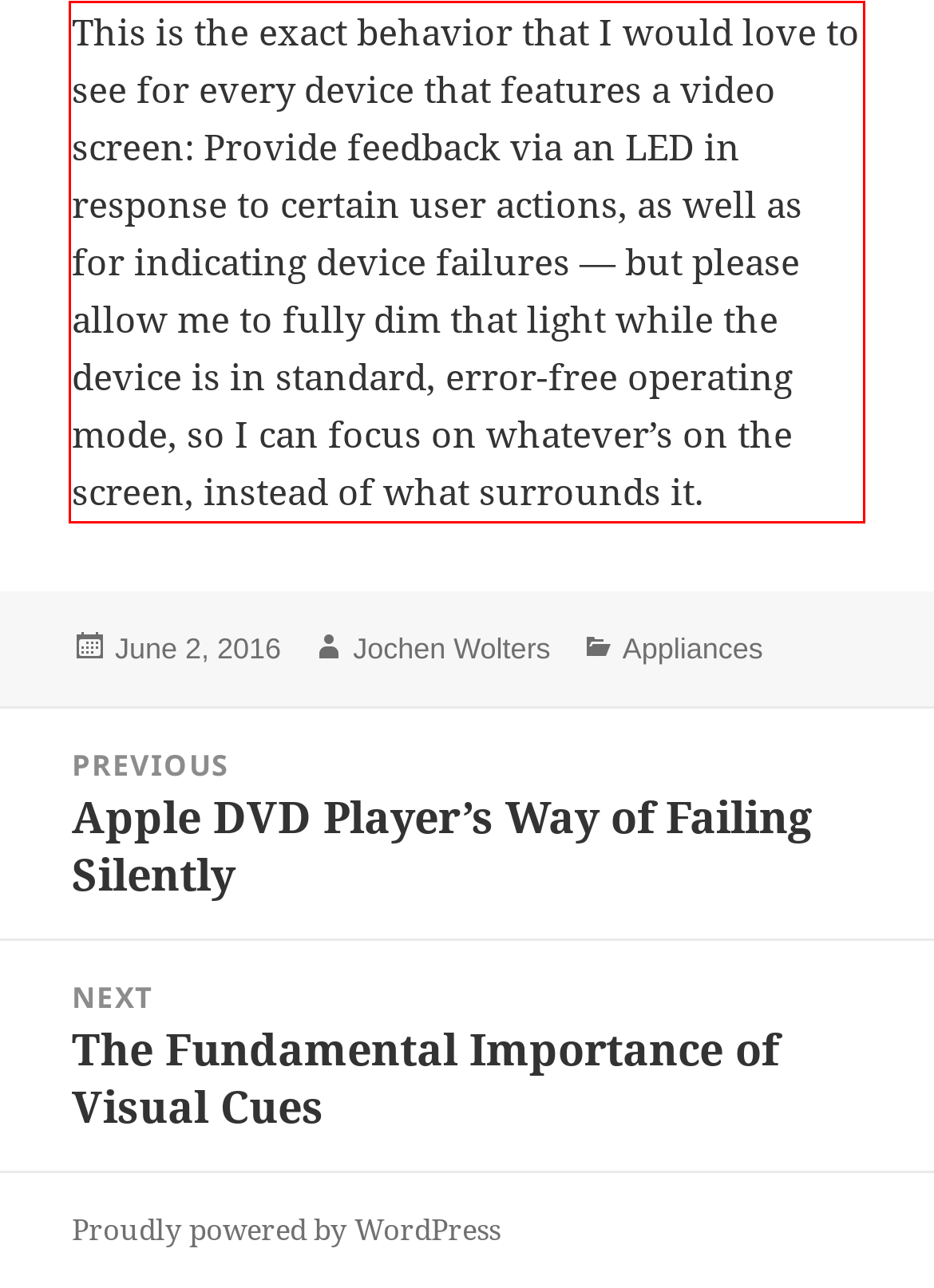Examine the webpage screenshot and use OCR to recognize and output the text within the red bounding box.

This is the exact behavior that I would love to see for every device that features a video screen: Provide feedback via an LED in response to certain user actions, as well as for indicating device failures — but please allow me to fully dim that light while the device is in standard, error-free operating mode, so I can focus on whatever’s on the screen, instead of what surrounds it.